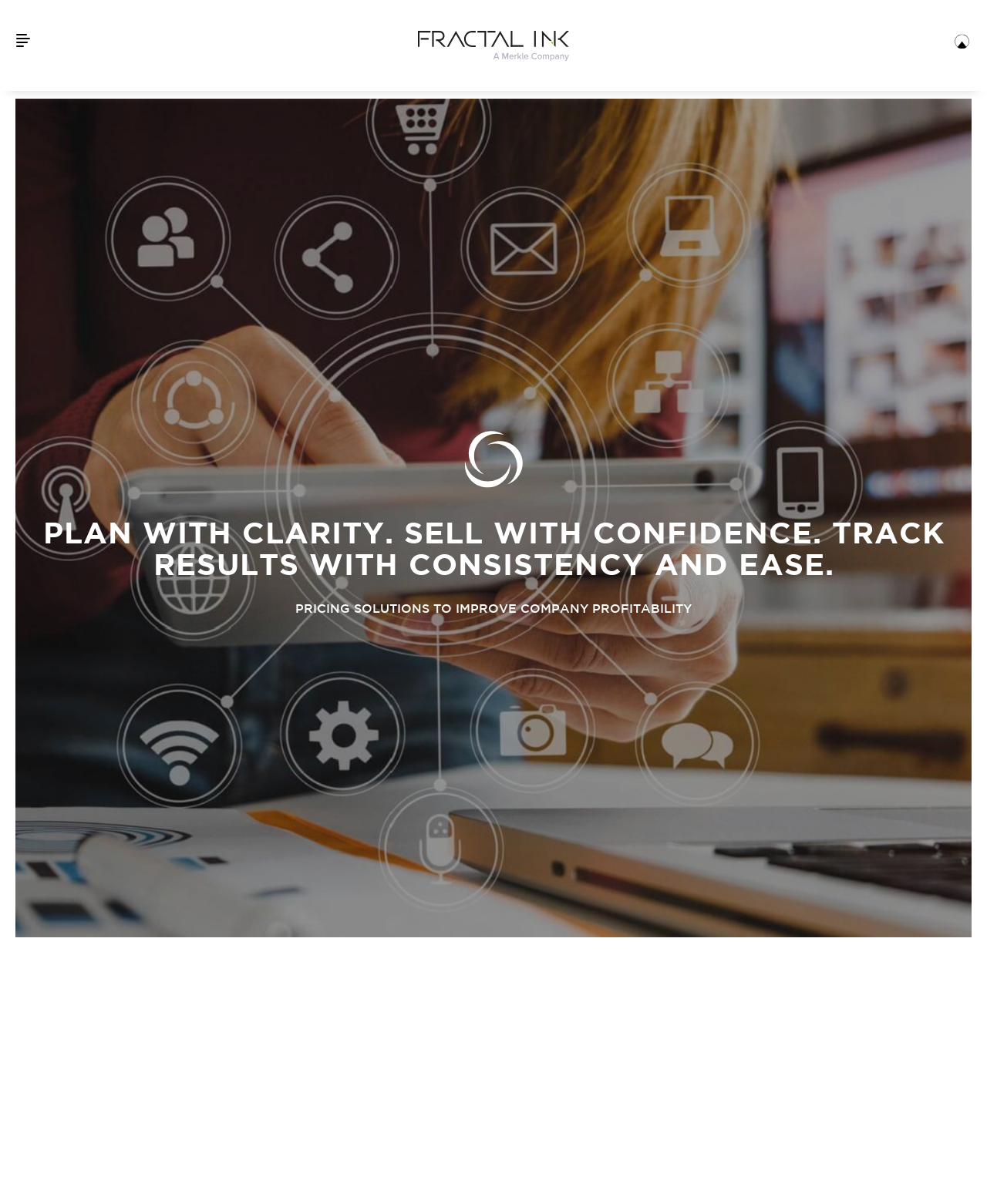Give a one-word or short phrase answer to this question: 
What is the company's approach to design?

Human-centric